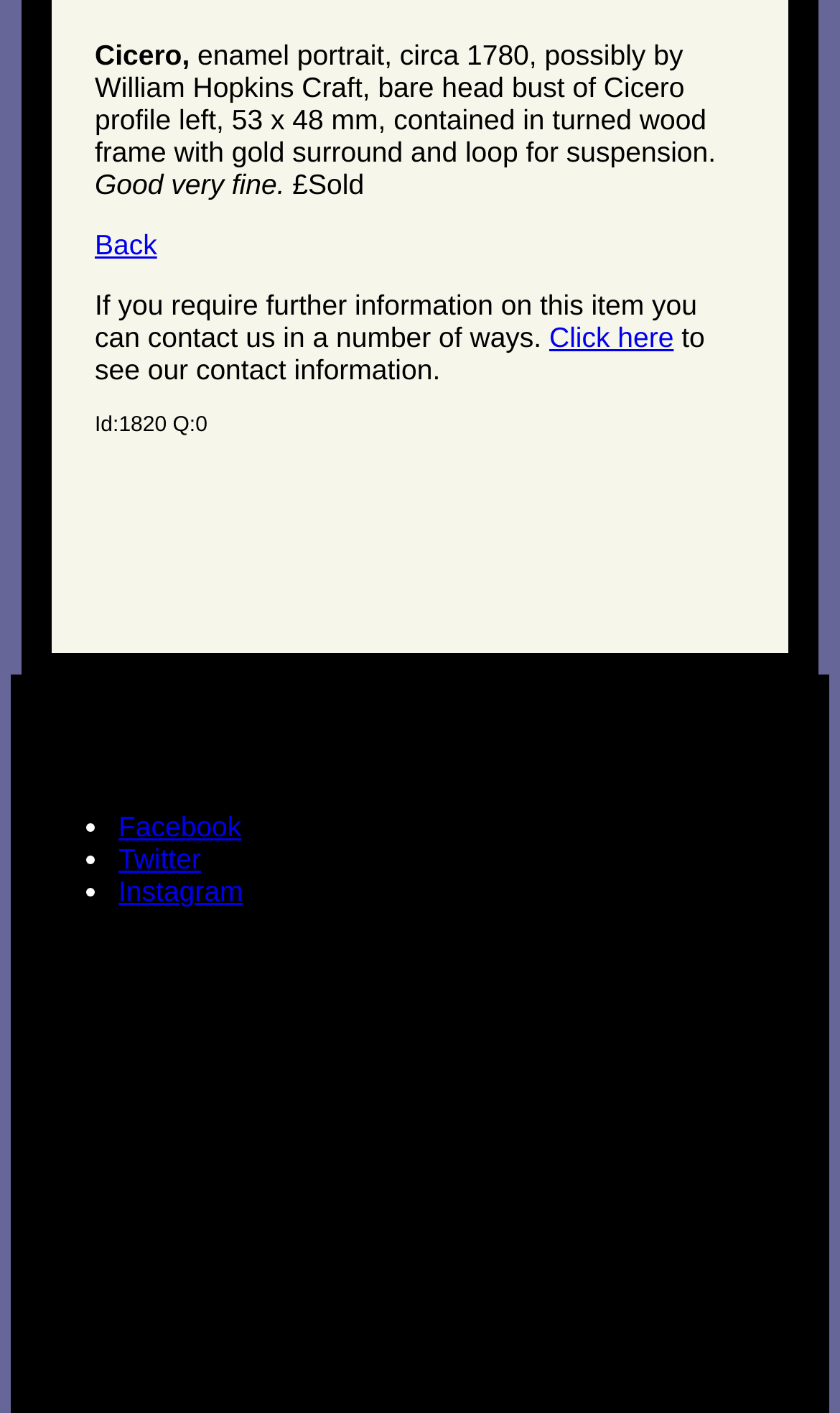What is the condition of the portrait?
Respond with a short answer, either a single word or a phrase, based on the image.

Good very fine